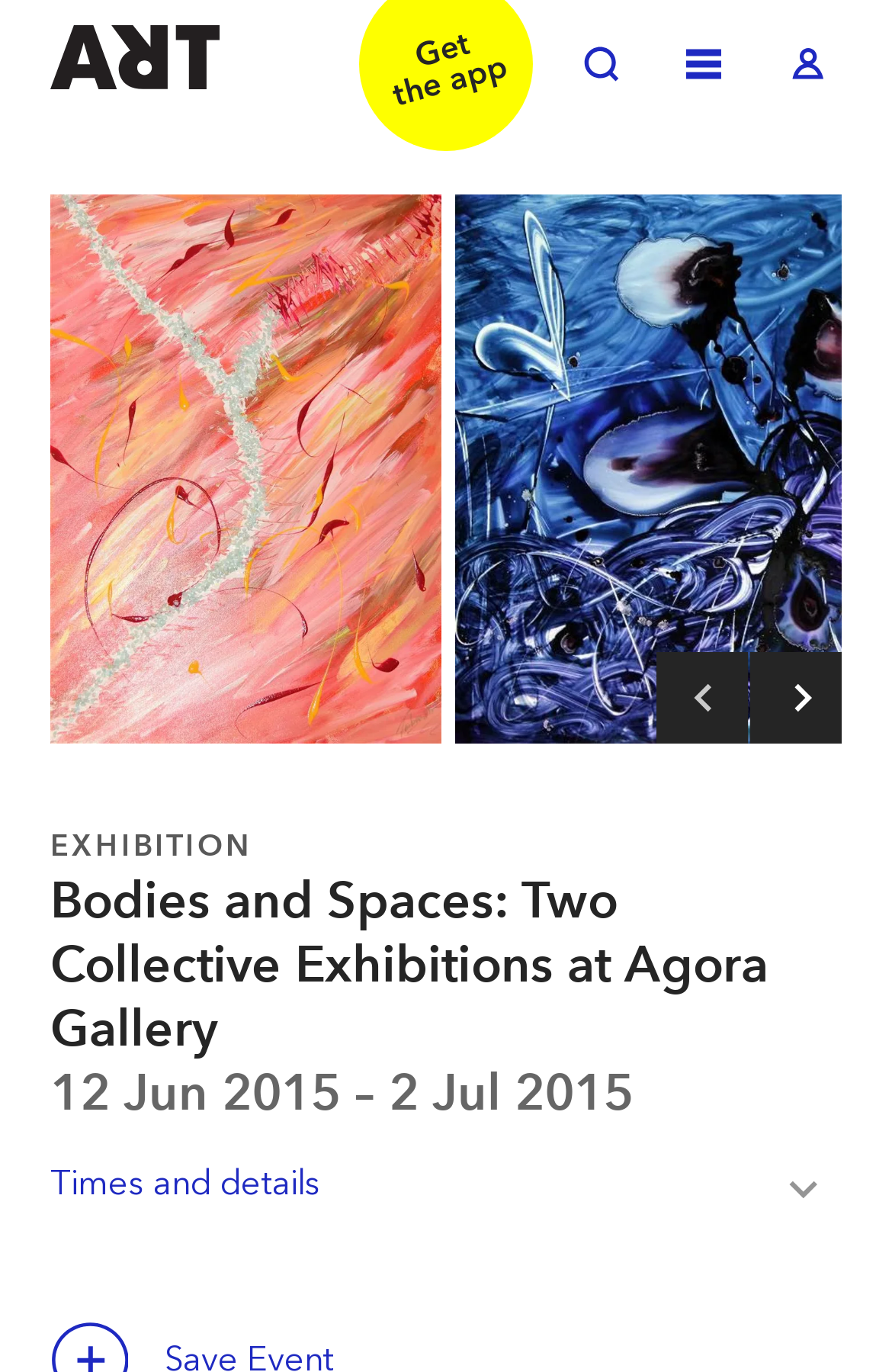What is the function of the button at the bottom?
Answer the question using a single word or phrase, according to the image.

Toggle Times and details